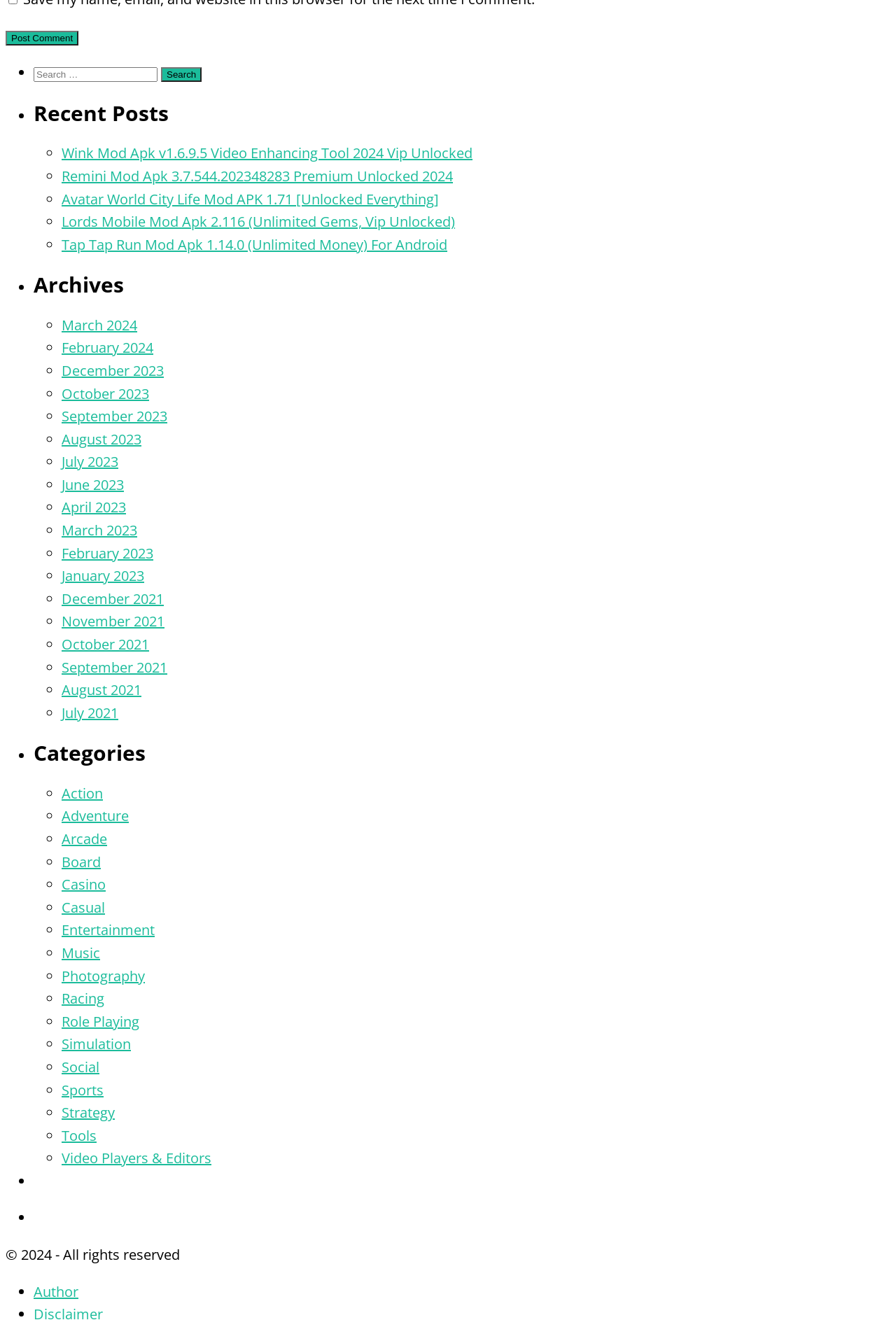What is the purpose of the search box?
Observe the image and answer the question with a one-word or short phrase response.

Search for posts